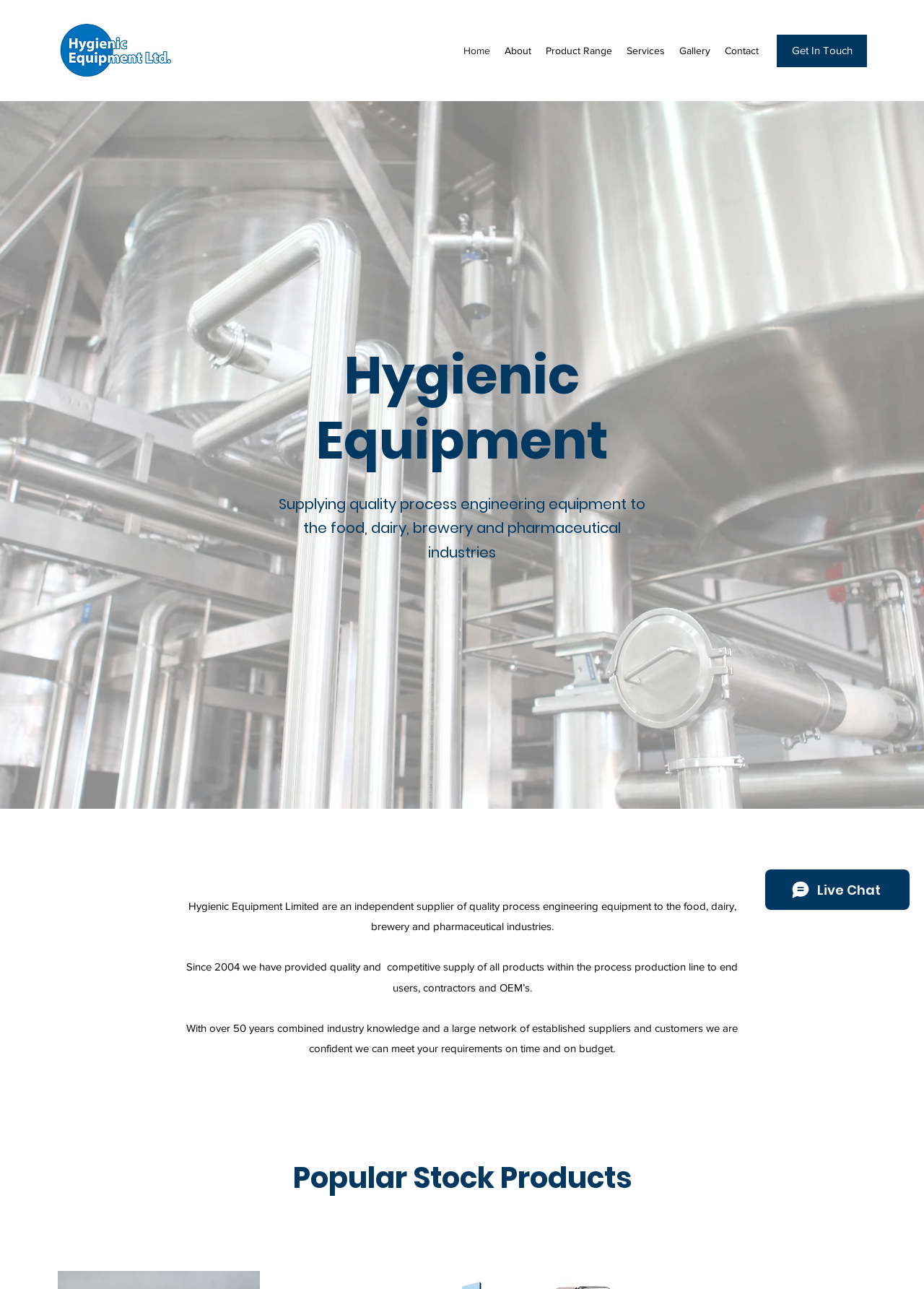What is the benefit of working with Hygienic Equipment?
Look at the image and respond with a one-word or short-phrase answer.

Meet requirements on time and on budget